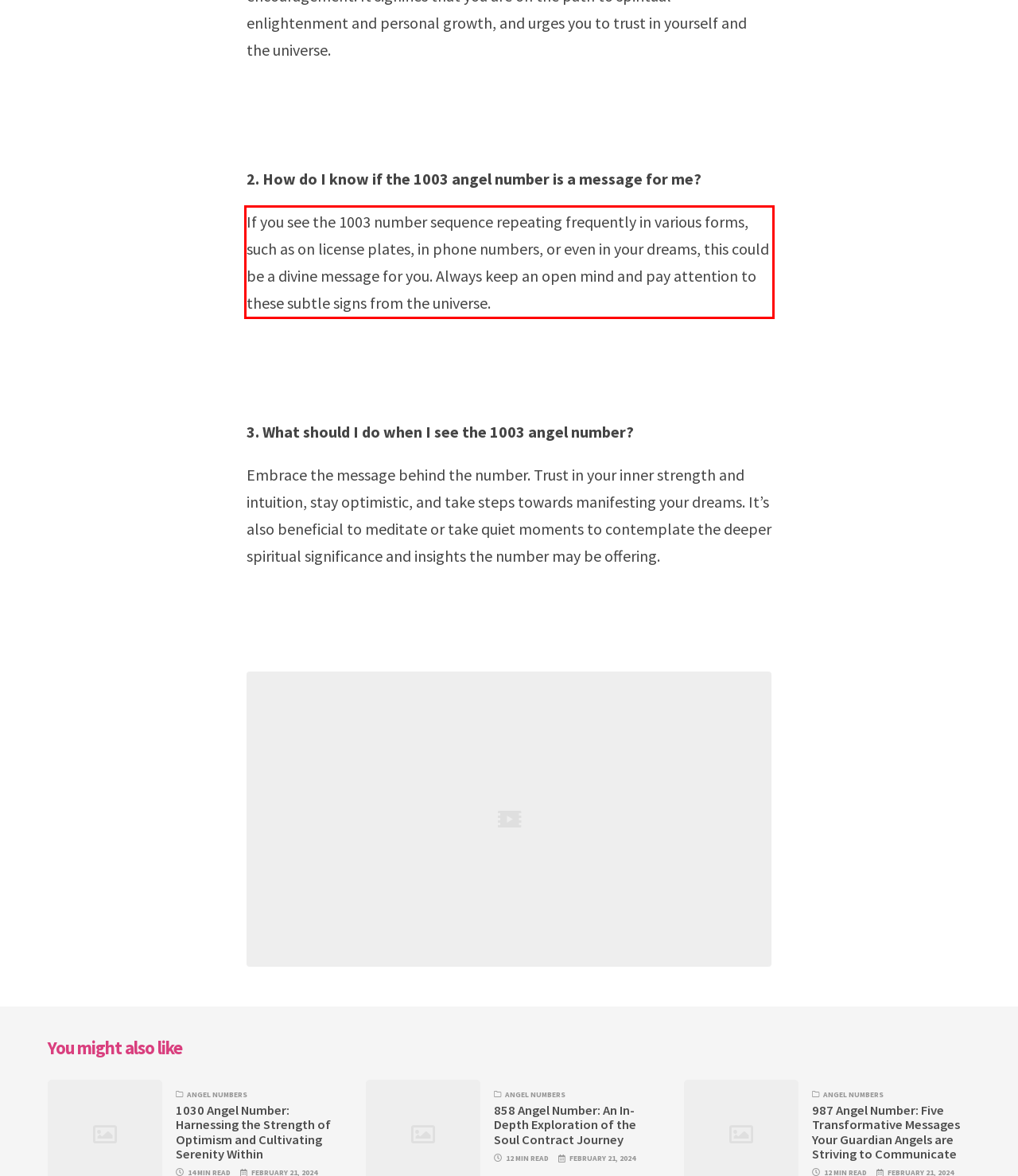Using the provided webpage screenshot, identify and read the text within the red rectangle bounding box.

If you see the 1003 number sequence repeating frequently in various forms, such as on license plates, in phone numbers, or even in your dreams, this could be a divine message for you. Always keep an open mind and pay attention to these subtle signs from the universe.